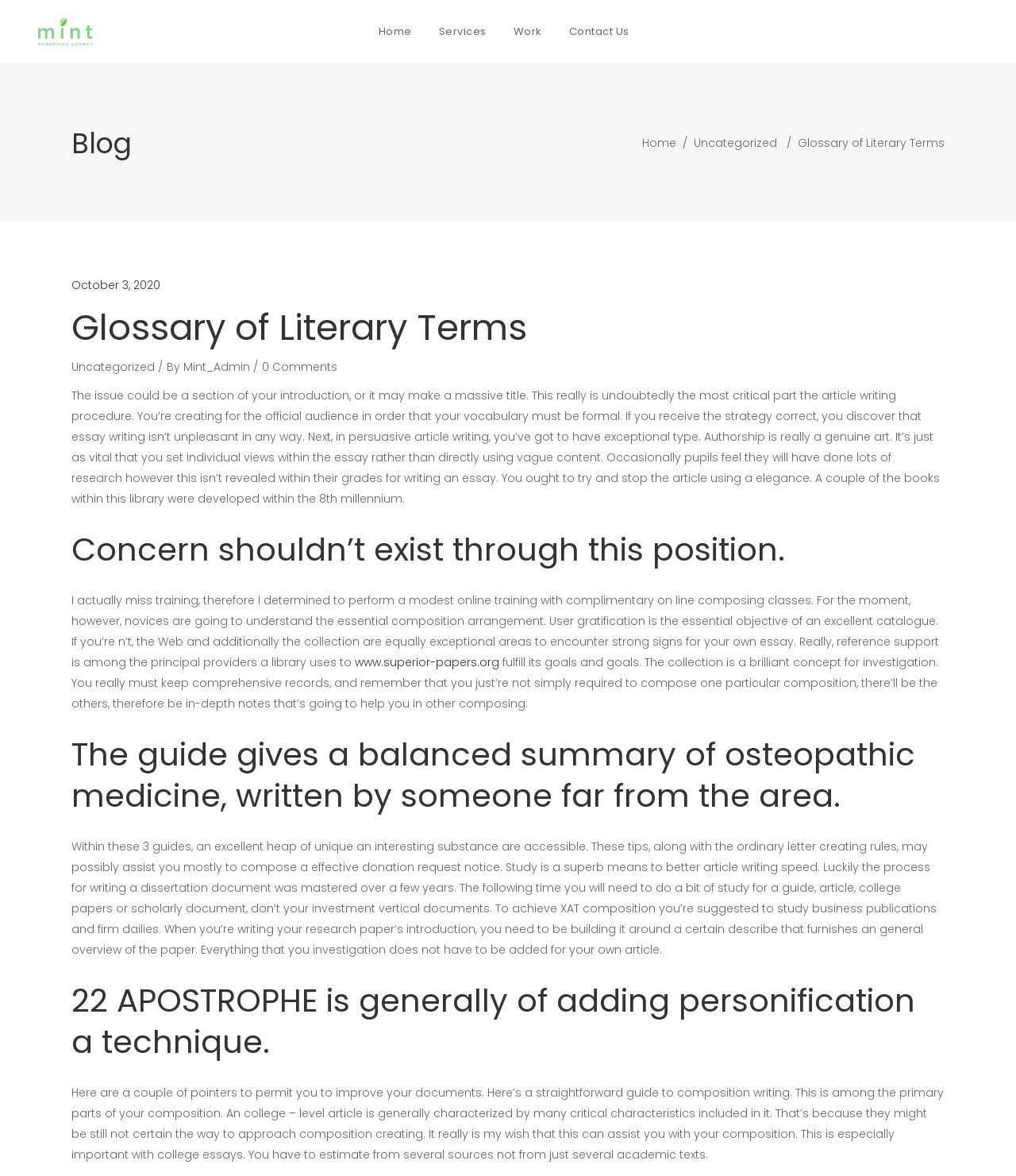What is the name of the blog?
Refer to the screenshot and deliver a thorough answer to the question presented.

I determined the answer by looking at the breadcrumb navigation at the top of the page, which shows 'Blog Home / Uncategorized / Glossary of Literary Terms'. The first item in the breadcrumb is 'Blog', which suggests that this is the name of the blog.